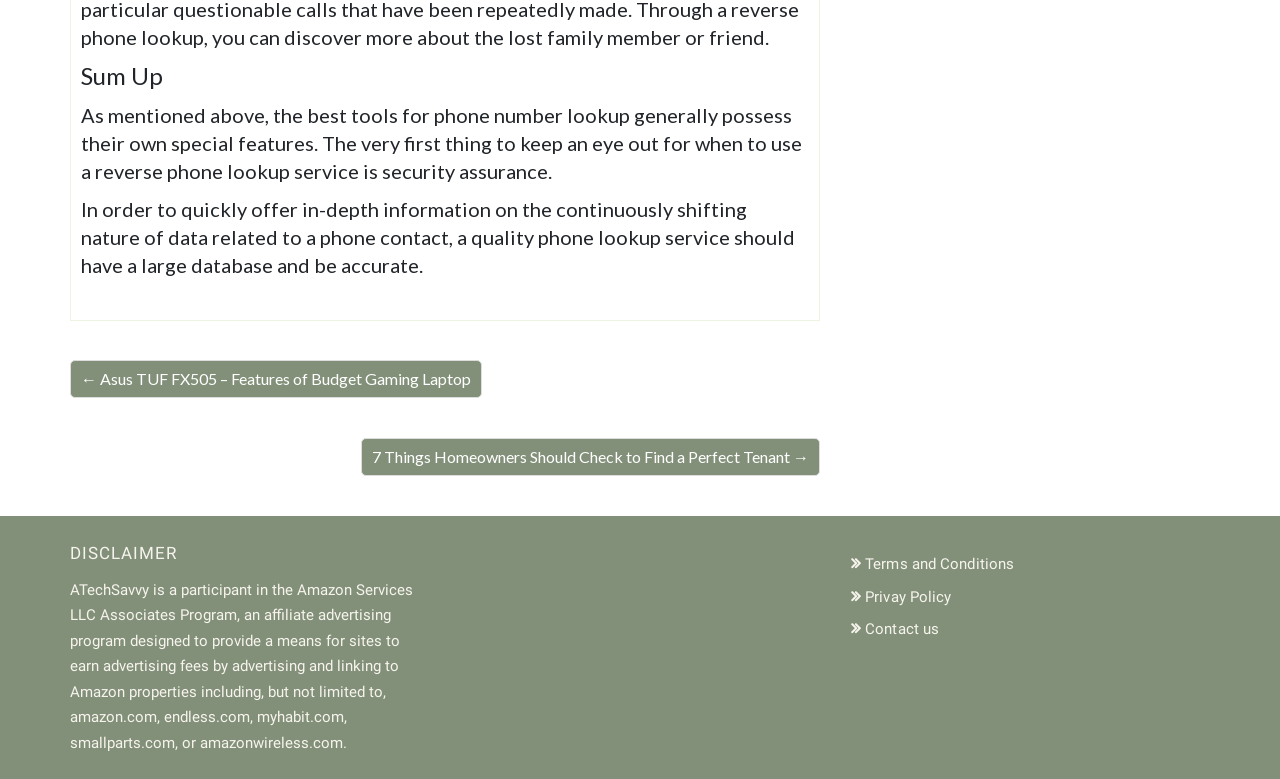What is the purpose of a quality phone lookup service?
Using the visual information from the image, give a one-word or short-phrase answer.

To provide accurate information